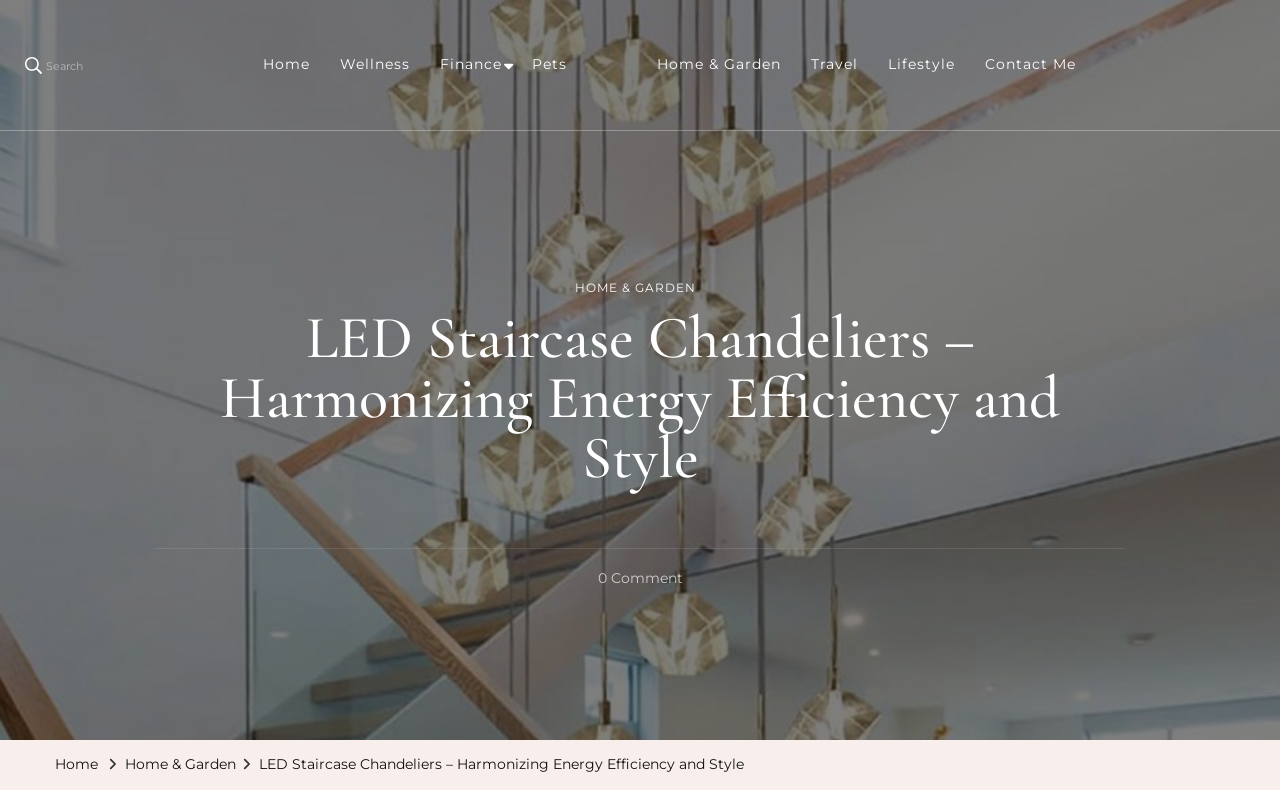Identify the coordinates of the bounding box for the element that must be clicked to accomplish the instruction: "Go to Home page".

[0.193, 0.038, 0.254, 0.125]